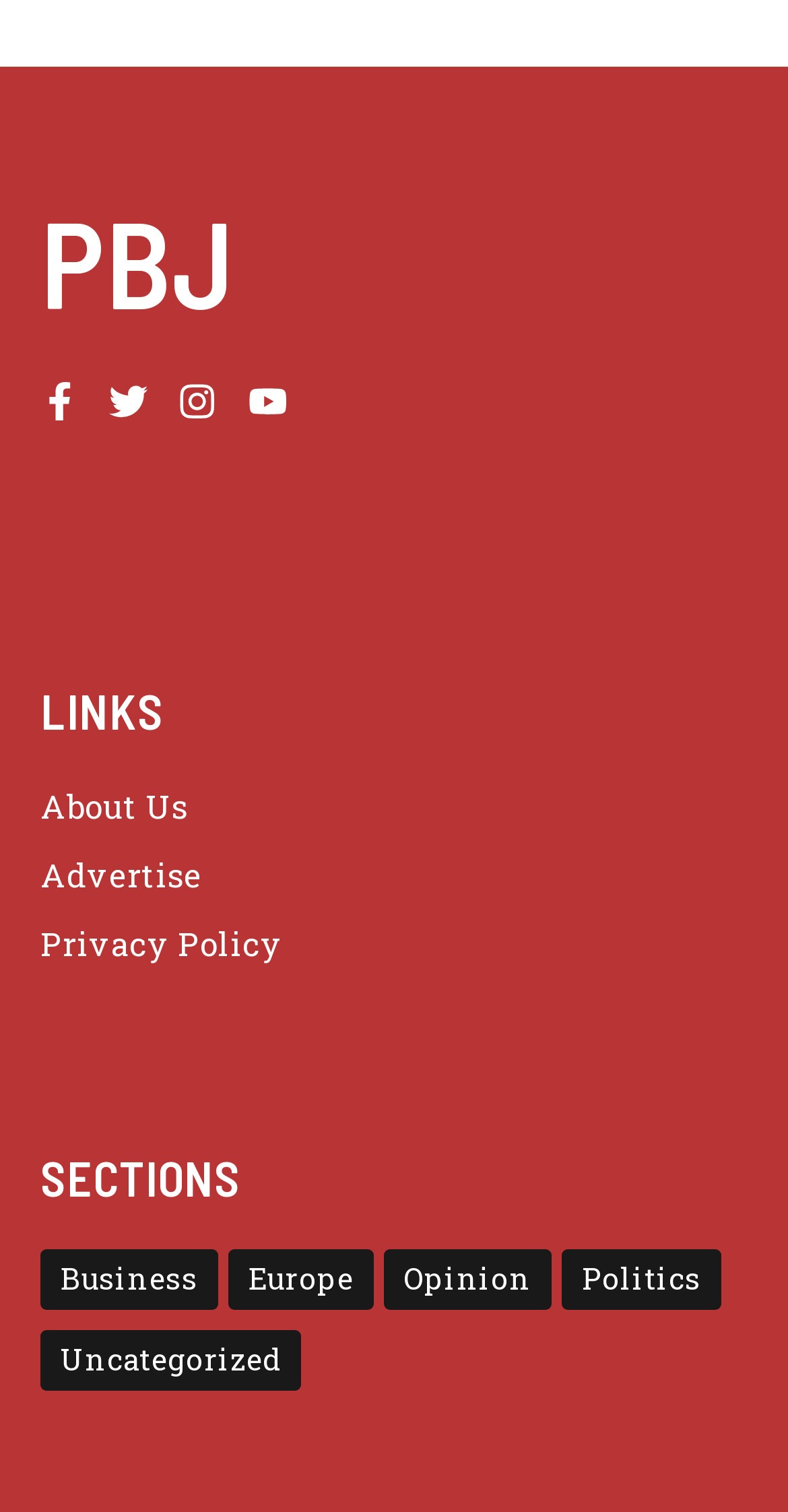Please give a succinct answer to the question in one word or phrase:
How many links are under the 'LINKS' heading?

3